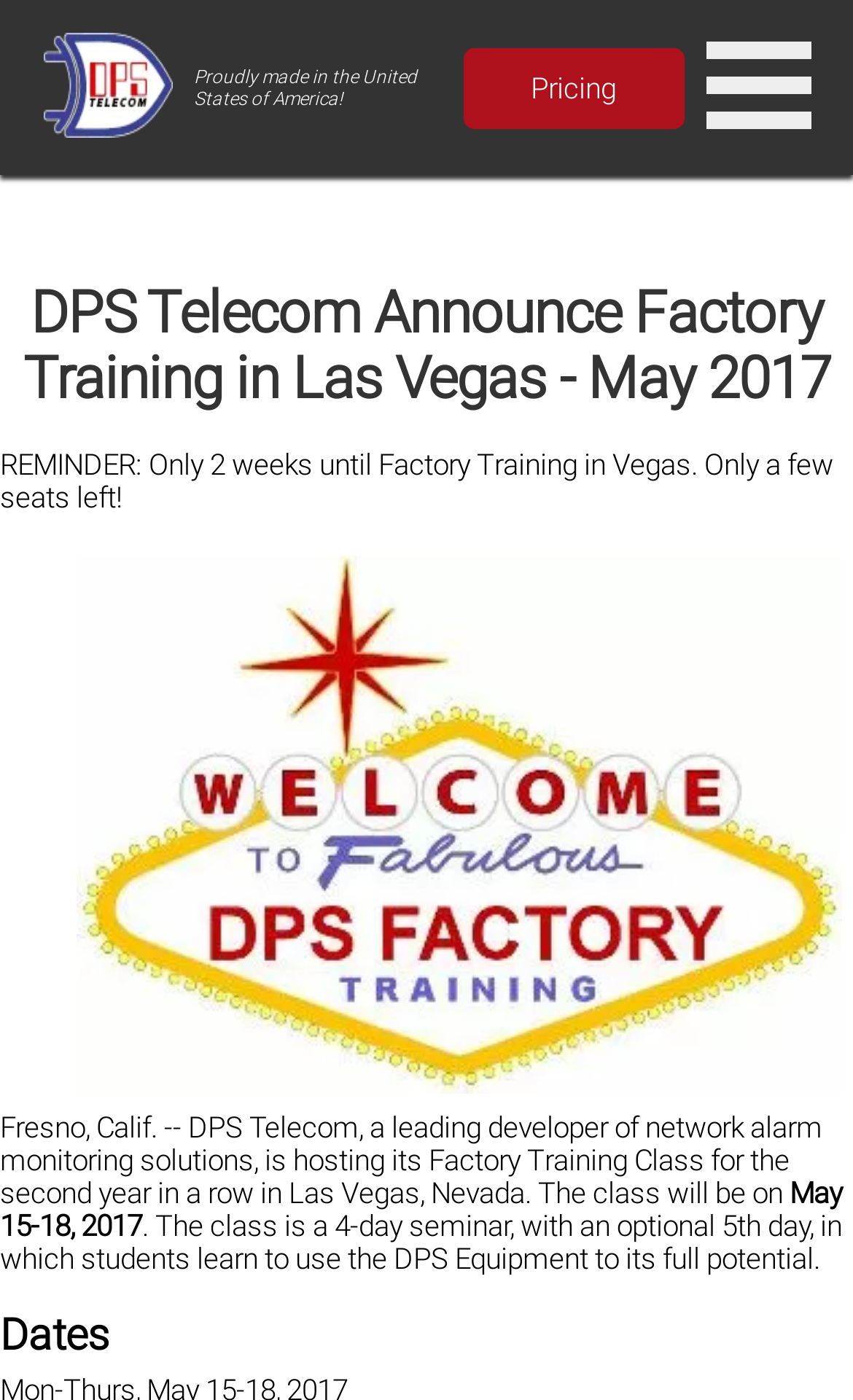Elaborate on the webpage's design and content in a detailed caption.

The webpage is about DPS Telecom's Factory Training in Las Vegas, scheduled for May 15-18, 2017. At the top left corner, there is a logo of DPS Telecom Fresno, accompanied by a short phrase "Proudly made in the United States of America!" to its right. 

Below the logo, there is a prominent heading that announces the Factory Training event in Las Vegas. Immediately below this heading, a reminder message is displayed, stating that there are only two weeks left until the event and only a few seats are available. 

To the left of the reminder message, a large image is placed, which appears to be a welcome banner for the Factory Training event. Below this image, a paragraph of text provides more details about the event, including the location, the purpose of the class, and what students can expect to learn. 

Further down, the dates of the event, May 15-18, 2017, are highlighted in a separate section. The webpage also includes a link to the pricing information at the top right corner, accompanied by a small icon.